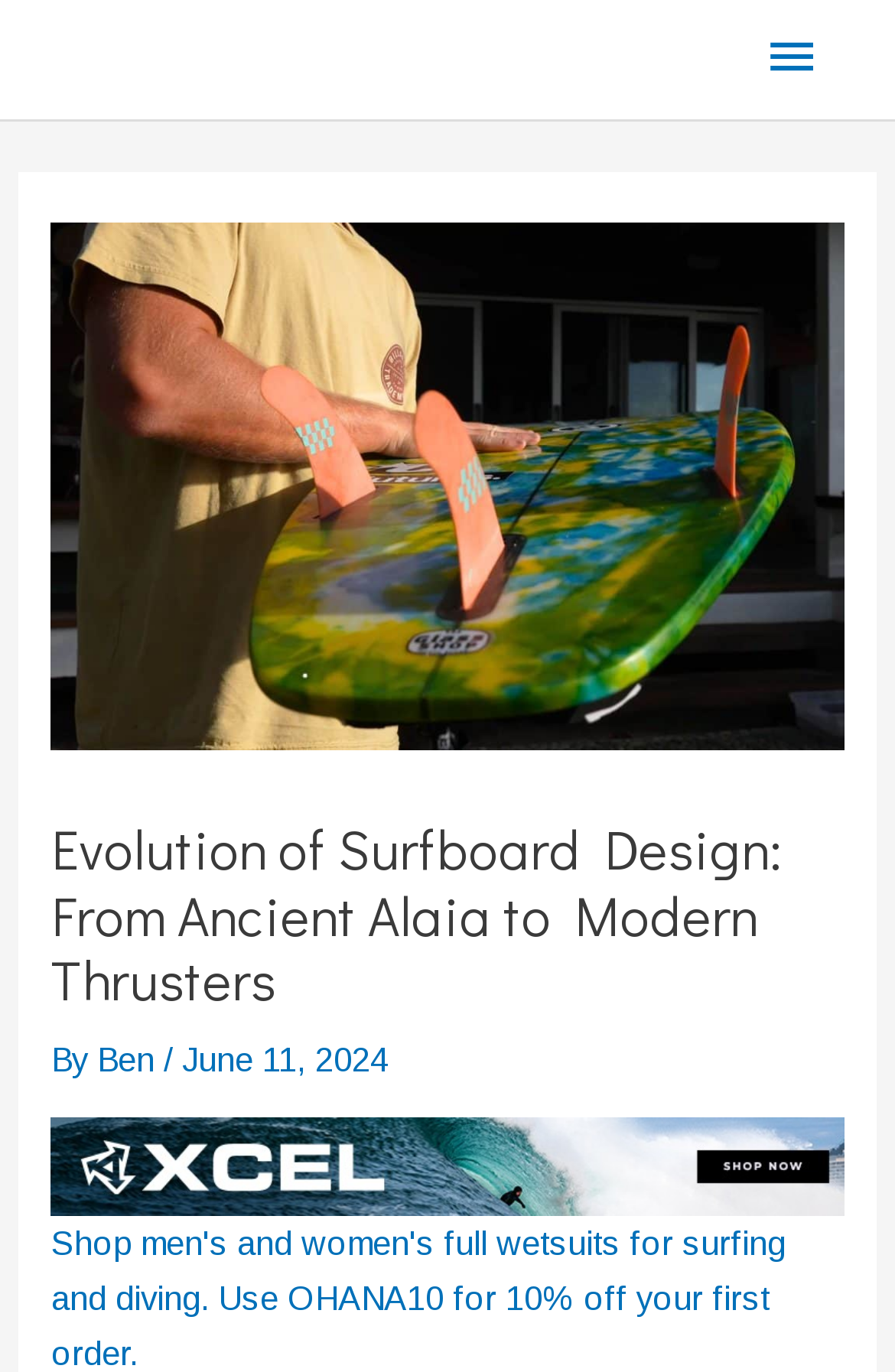What is the main topic of the webpage? Based on the screenshot, please respond with a single word or phrase.

Surfboard Design